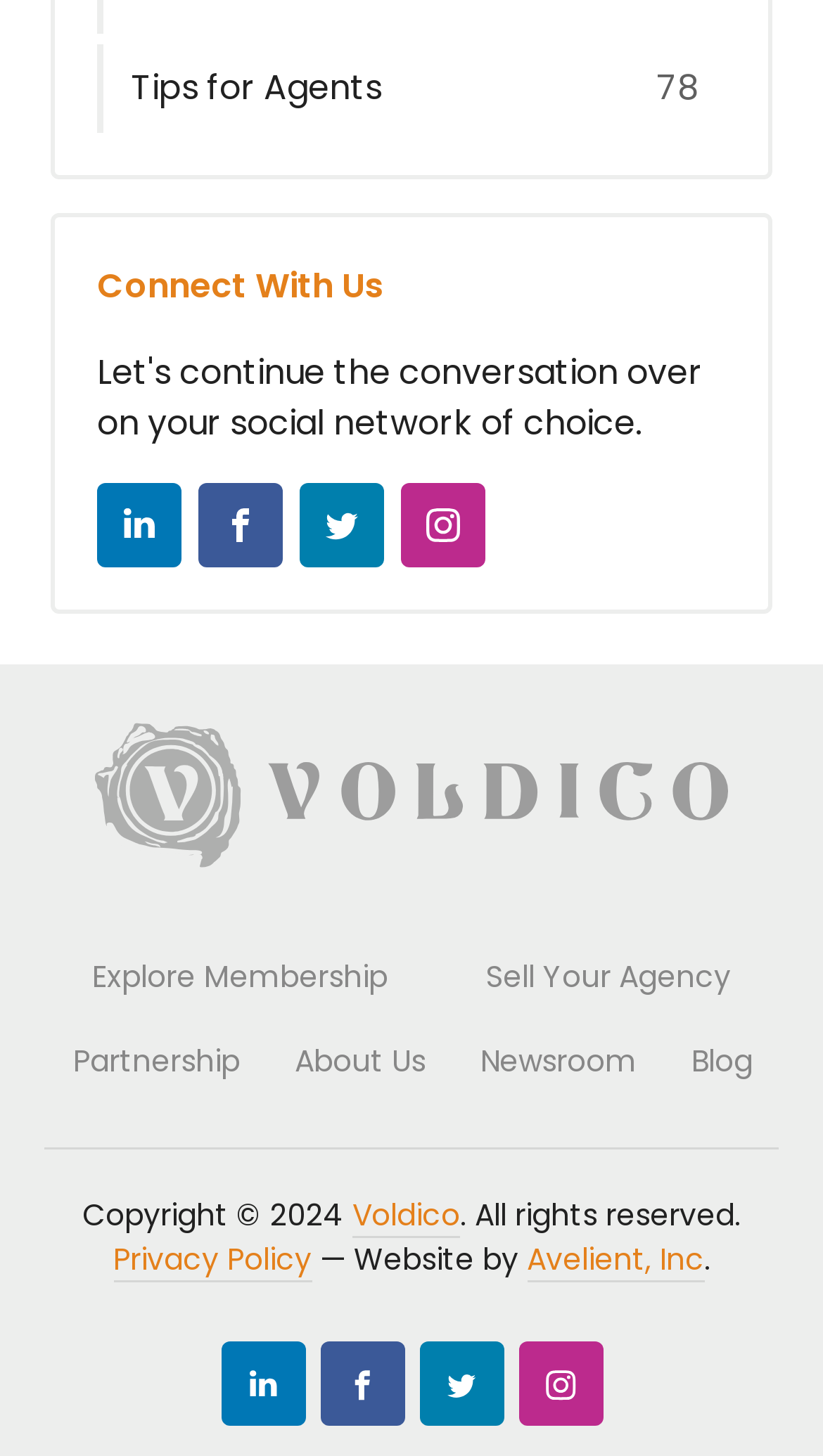Locate the bounding box coordinates of the clickable area needed to fulfill the instruction: "Visit us on LinkedIn".

[0.118, 0.332, 0.221, 0.39]